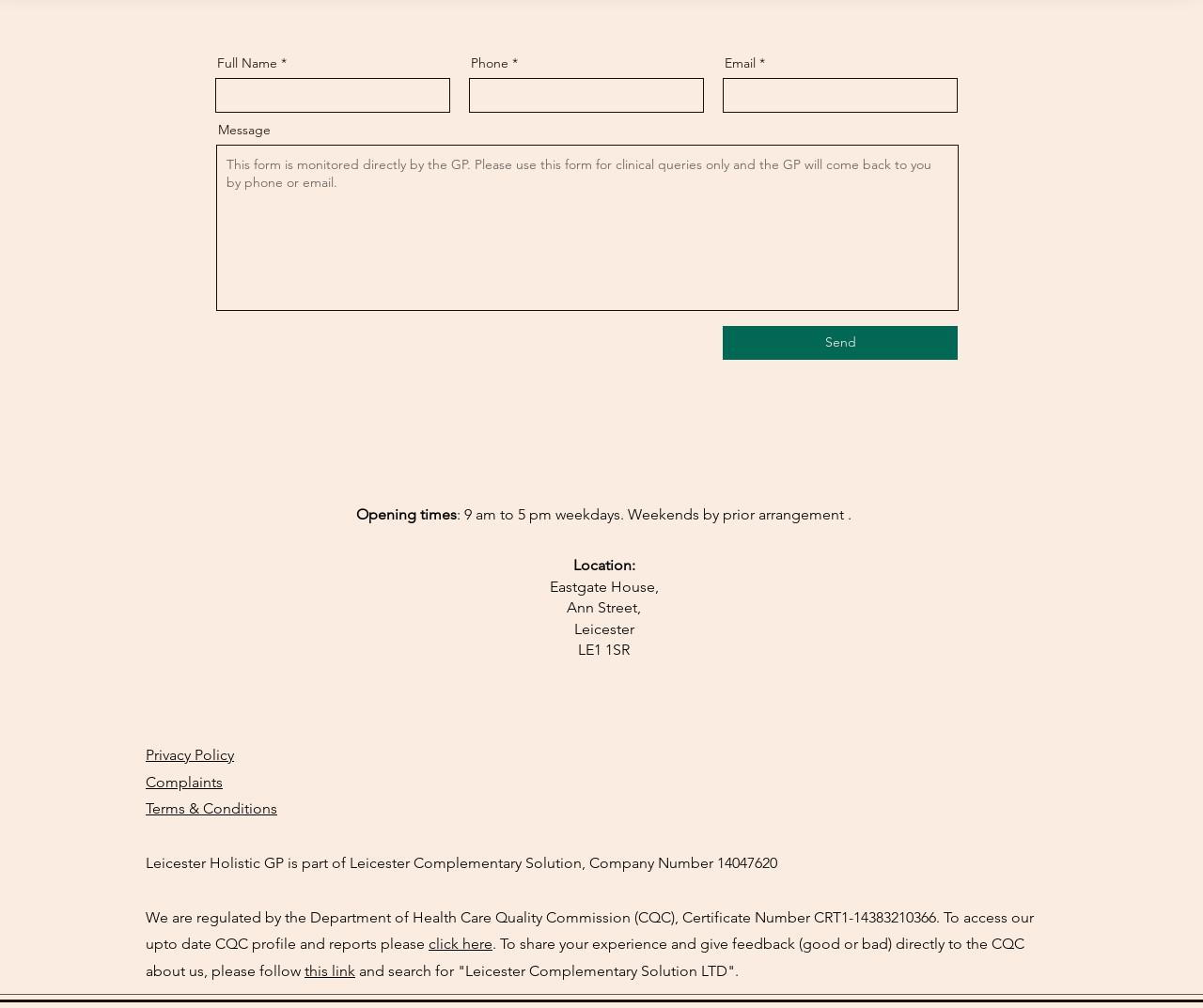How can I access the CQC profile and reports?
Answer the question with a thorough and detailed explanation.

The webpage provides a link to access the CQC profile and reports. The link is located at the bottom of the page and is labeled as 'click here'.